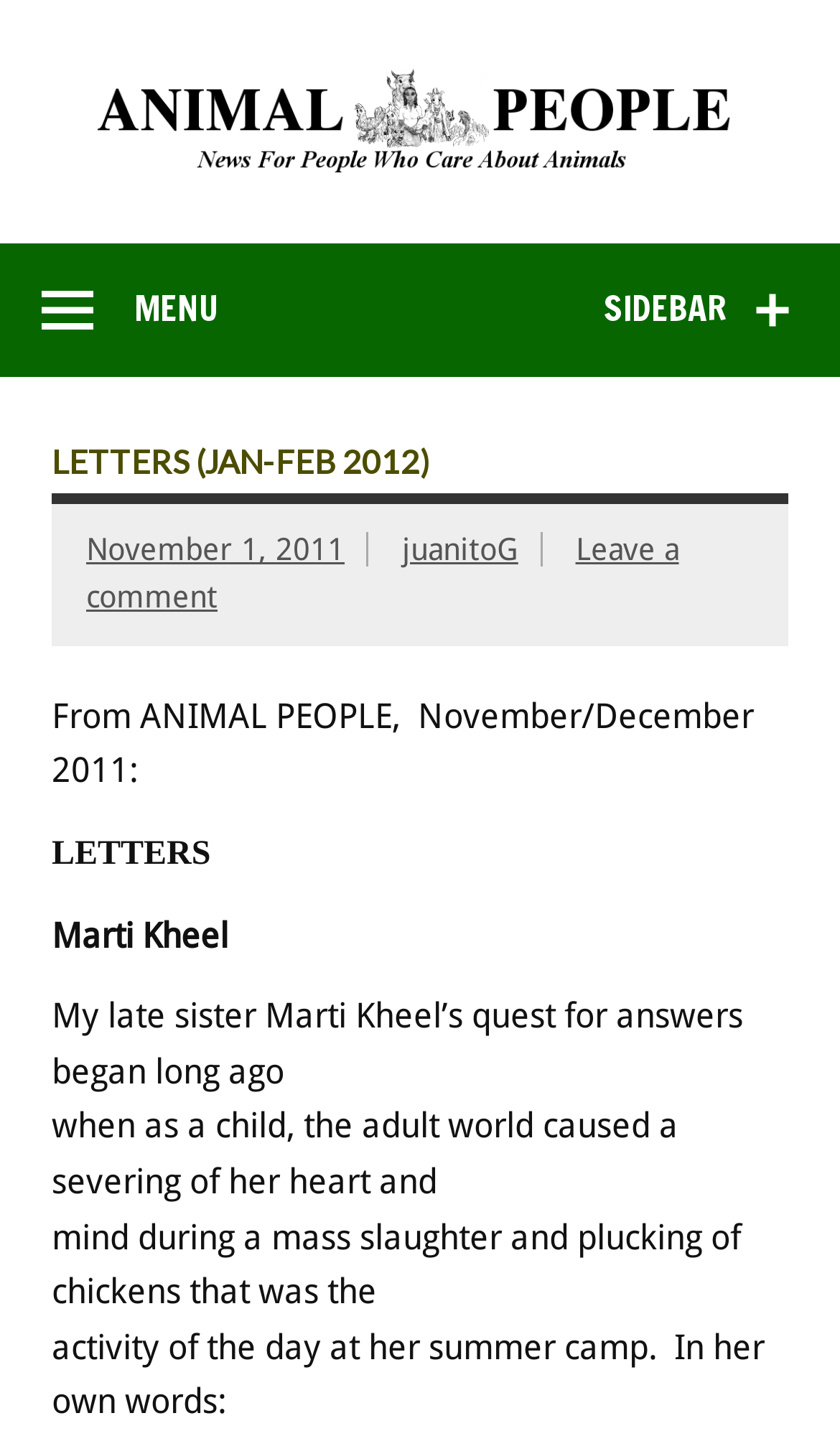Determine the bounding box of the UI element mentioned here: "title="ANIMAL PEOPLE NEWS"". The coordinates must be in the format [left, top, right, bottom] with values ranging from 0 to 1.

[0.082, 0.045, 0.918, 0.074]